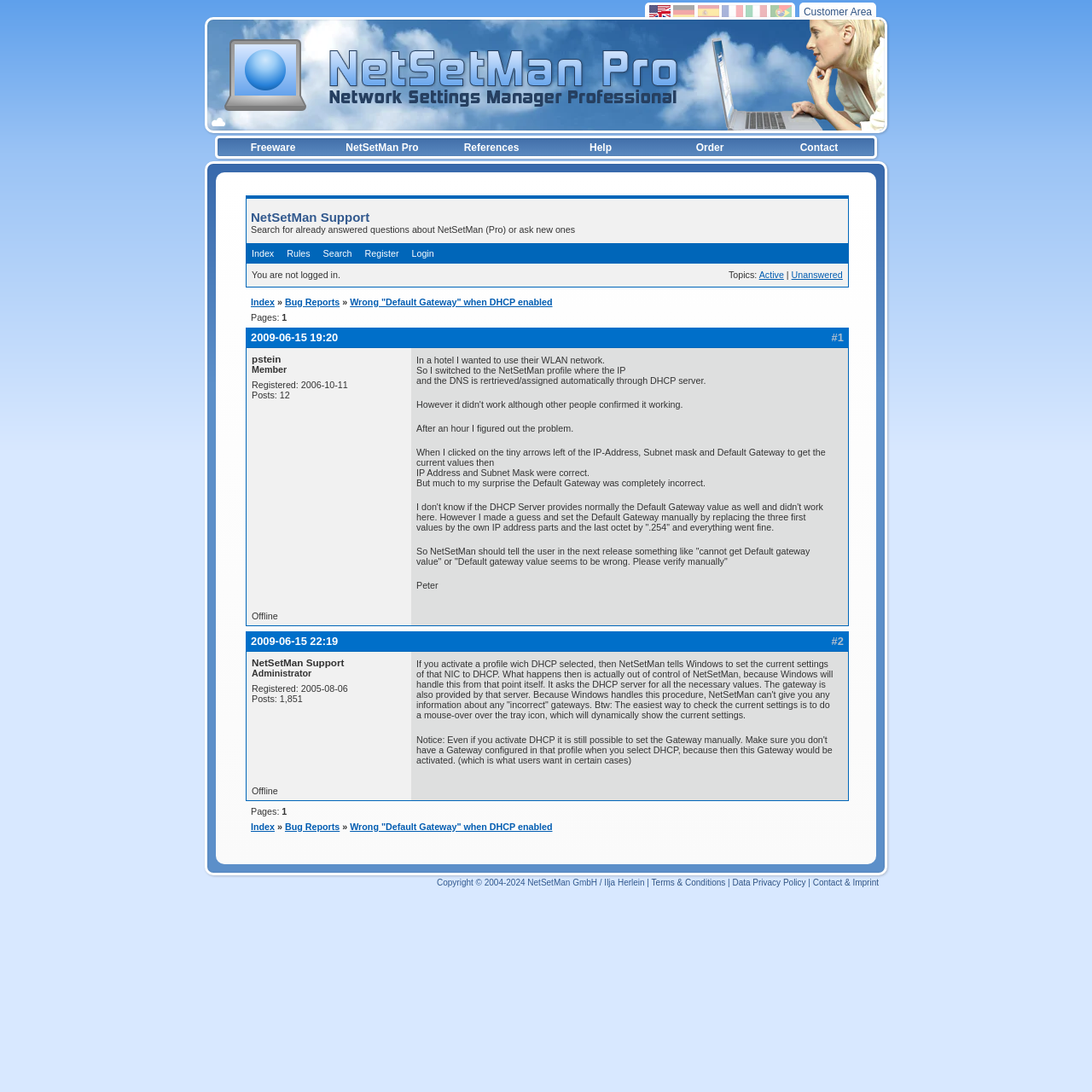Respond to the following query with just one word or a short phrase: 
What is the purpose of the 'Search' link?

To search for questions